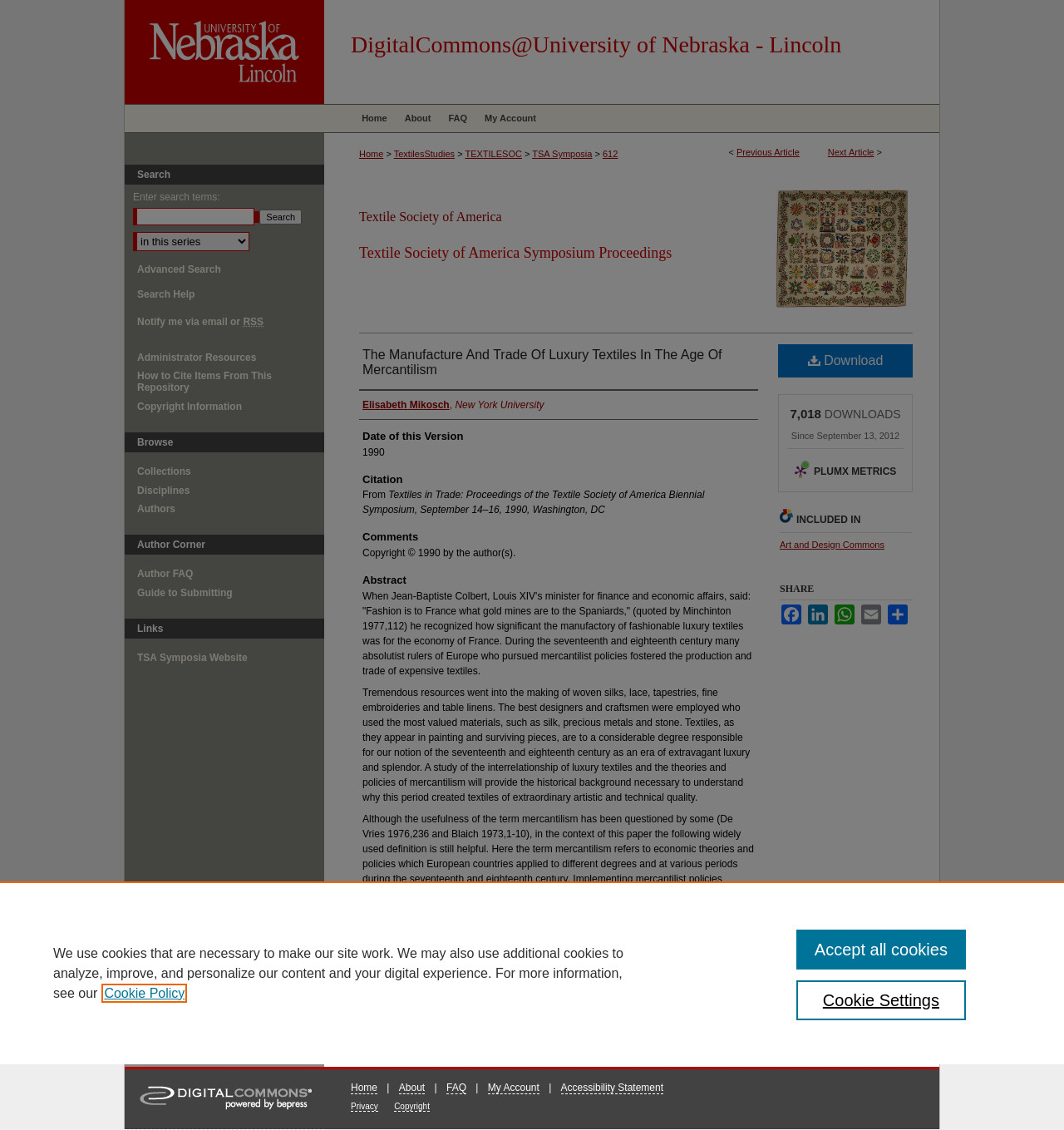Offer a meticulous description of the webpage's structure and content.

This webpage is about an academic paper titled "The Manufacture And Trade Of Luxury Textiles In The Age Of Mercantilism" by Elisabeth Mikosch. At the top, there is a menu link and a logo of DigitalCommons@University of Nebraska - Lincoln. Below that, there is a navigation bar with links to "My Account", "FAQ", "About", and "Home". 

On the left side, there are links to navigate through the paper, including "Previous Article" and "Next Article". There is also a breadcrumb navigation menu with links to "Home", "TextilesStudies", "TEXTILESOC", "TSA Symposia", and "612". 

The main content of the webpage is divided into several sections. The first section is the title of the paper, followed by a heading "Textile Society of America" and a link to it. There is also an image of the Textile Society of America Symposium Proceedings. 

The next section is the abstract of the paper, which discusses the significance of luxury textiles in France during the 17th and 18th centuries. The abstract is divided into three paragraphs, with the first paragraph introducing the topic, the second paragraph describing the production and trade of luxury textiles, and the third paragraph explaining the concept of mercantilism.

Below the abstract, there are links to download the paper and to view its metrics. There is also information about the number of downloads and when it was first made available. 

On the right side, there are links to share the paper on social media platforms, including Facebook, LinkedIn, WhatsApp, and Email. There is also a link to "INCLUDED IN" with a link to "Art and Design Commons". 

At the bottom of the webpage, there is a search bar with a label "Enter search terms:" and a button to search. There are also links to "Advanced Search", "Search Help", and "Notify me via email or RSS". Additionally, there are links to "Administrator Resources", "How to Cite Items From This Repository", and "Copyright Information".